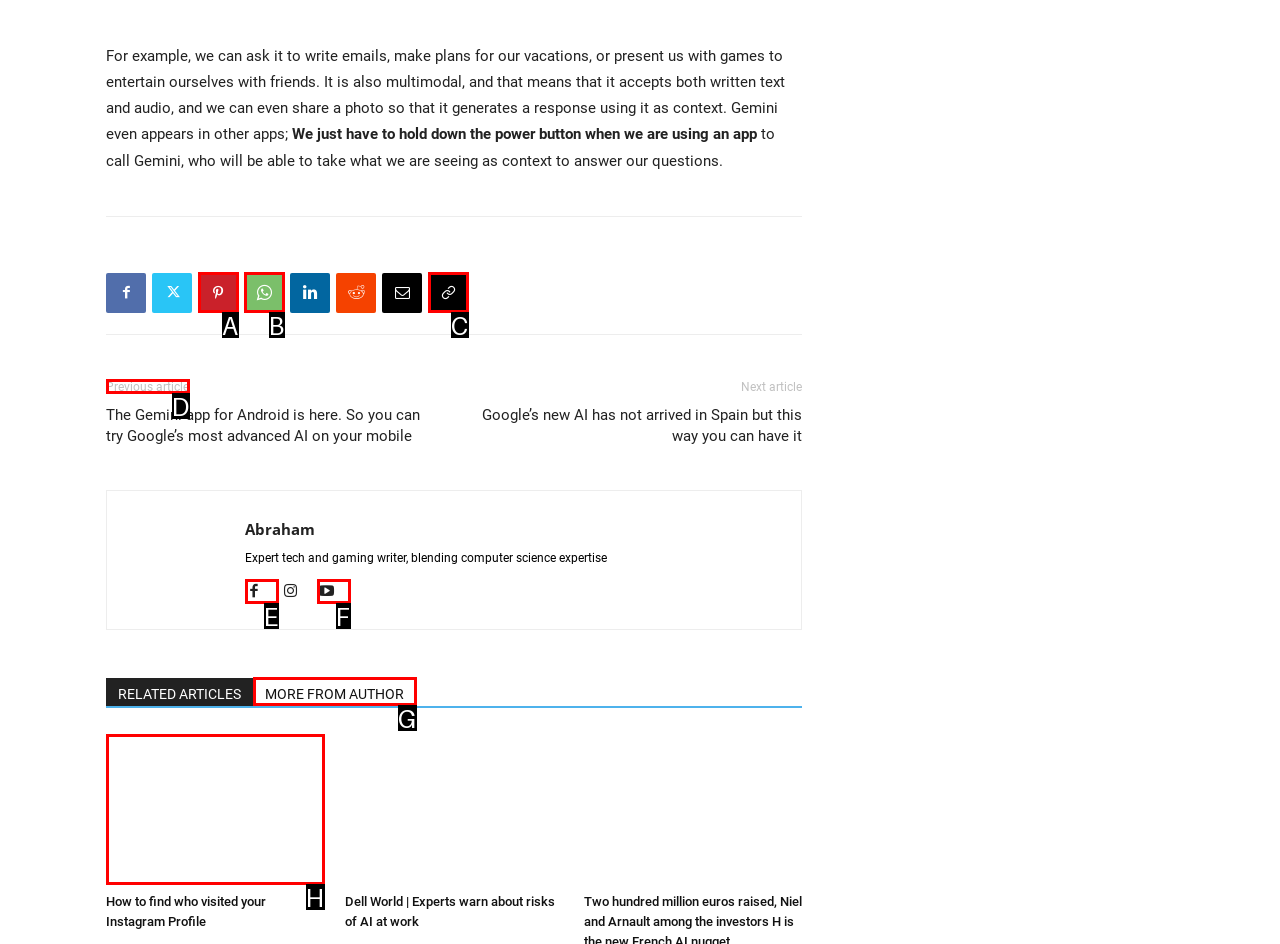Which option should you click on to fulfill this task: Read the previous article? Answer with the letter of the correct choice.

D